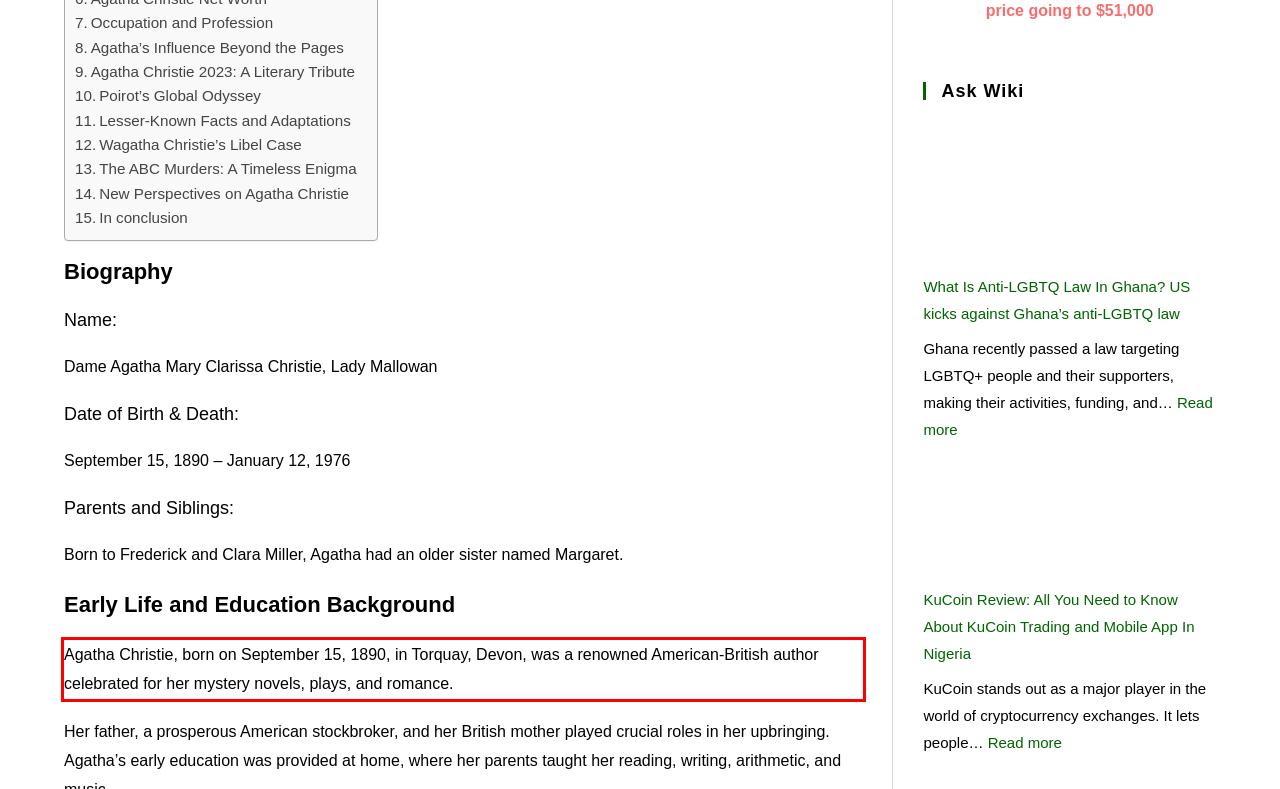Observe the screenshot of the webpage, locate the red bounding box, and extract the text content within it.

Agatha Christie, born on September 15, 1890, in Torquay, Devon, was a renowned American-British author celebrated for her mystery novels, plays, and romance.